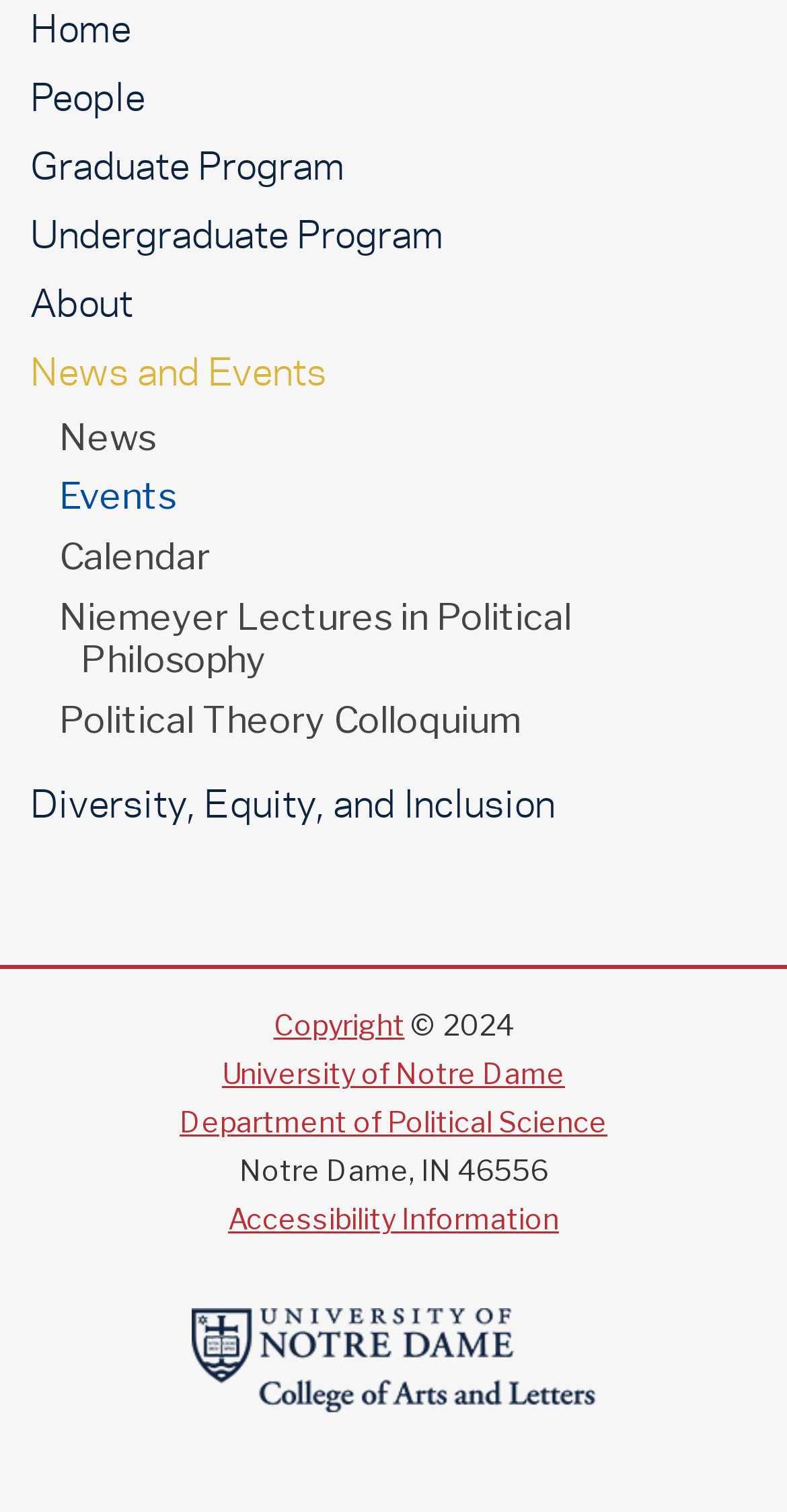What is the state where the university is located?
Carefully analyze the image and provide a detailed answer to the question.

I found the answer by looking at the text at the bottom of the page, where I saw 'Indiana' mentioned along with 'IN' and '46556'.